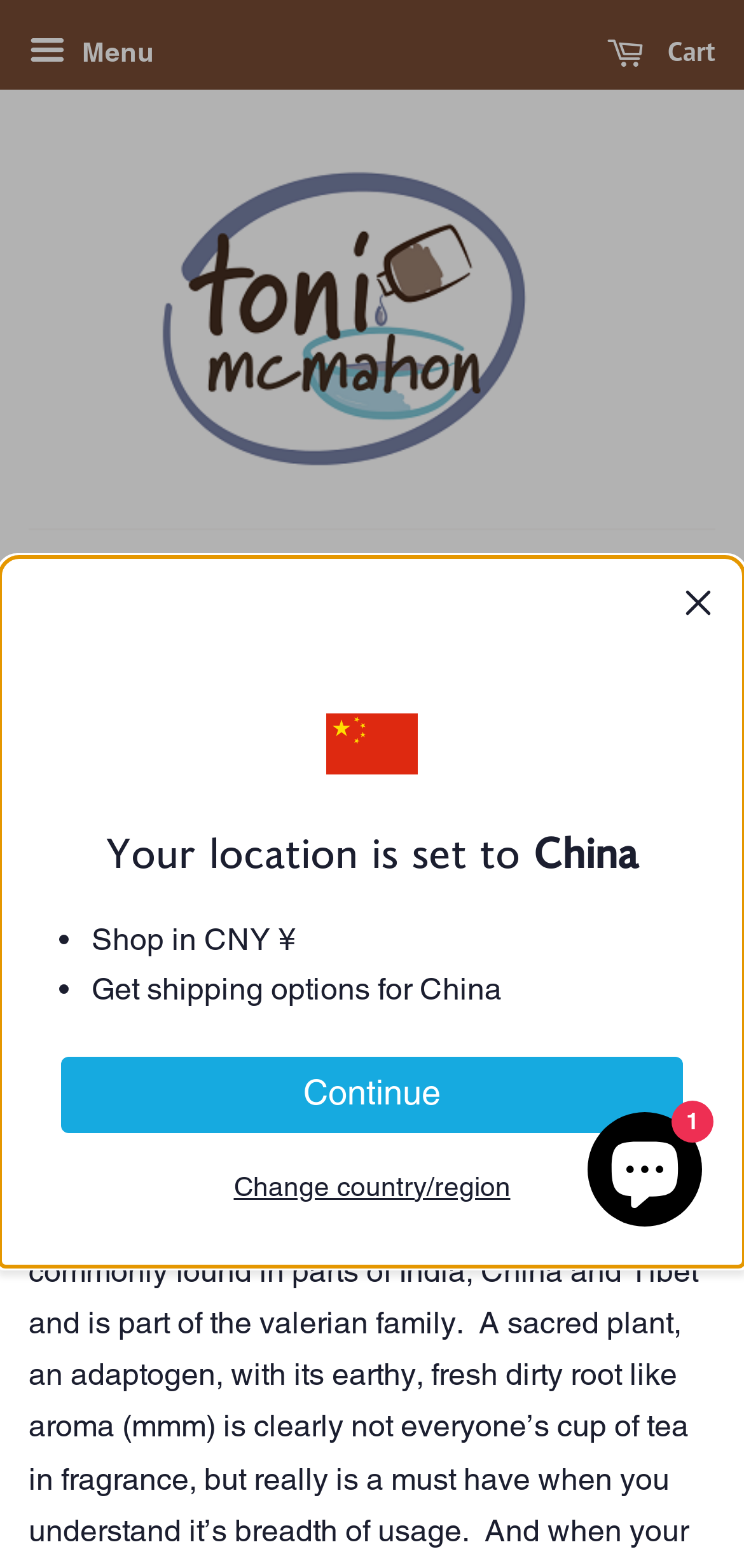What is the author's name?
Use the image to give a comprehensive and detailed response to the question.

The question can be answered by looking at the main content of the webpage, which has a link 'Toni McMahon' at the top. This indicates that the author's name is Toni McMahon.